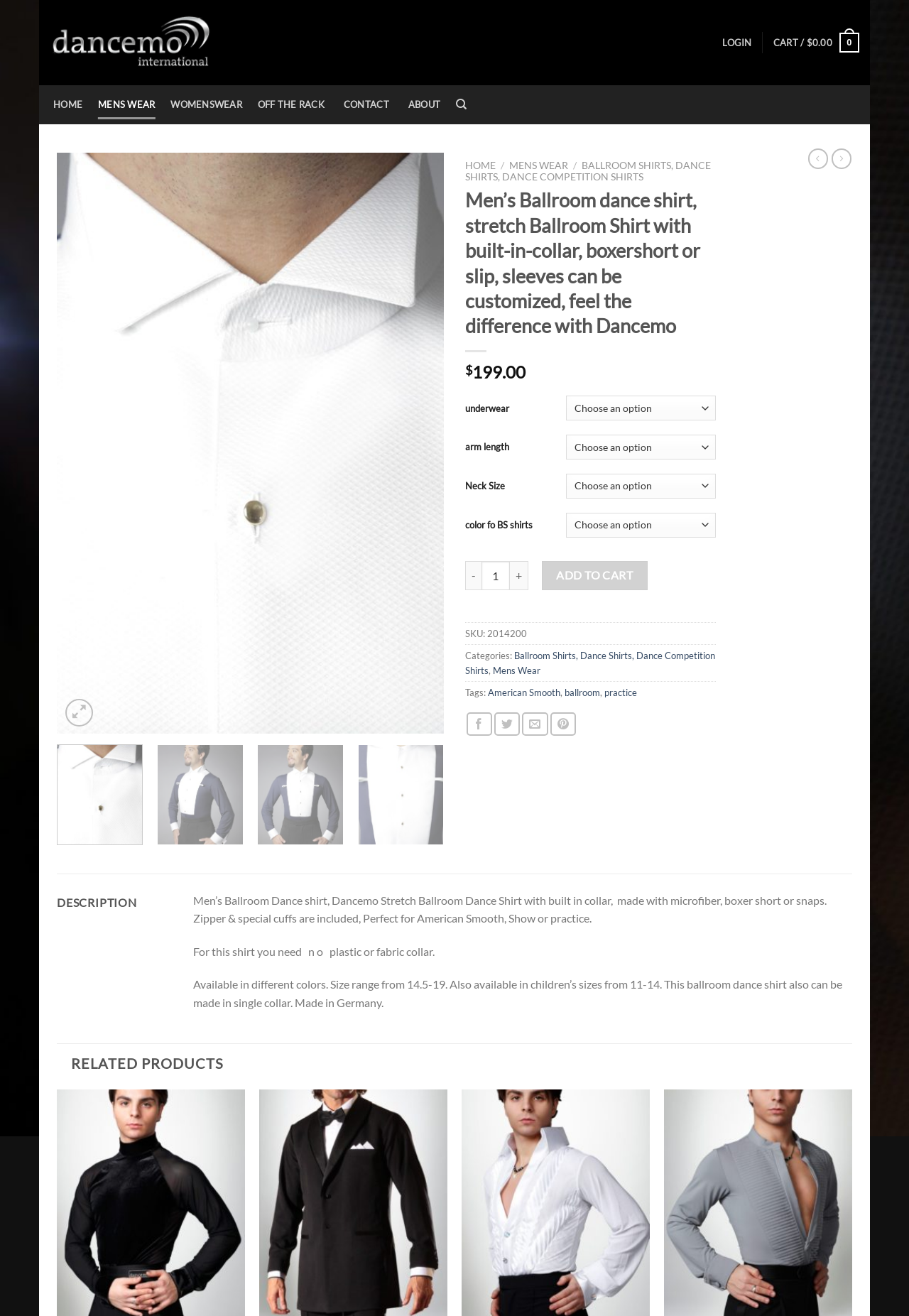What is the material of the shirt?
Use the image to give a comprehensive and detailed response to the question.

According to the webpage description, the shirt is 'made with microfiber', which indicates that the material of the shirt is microfiber.